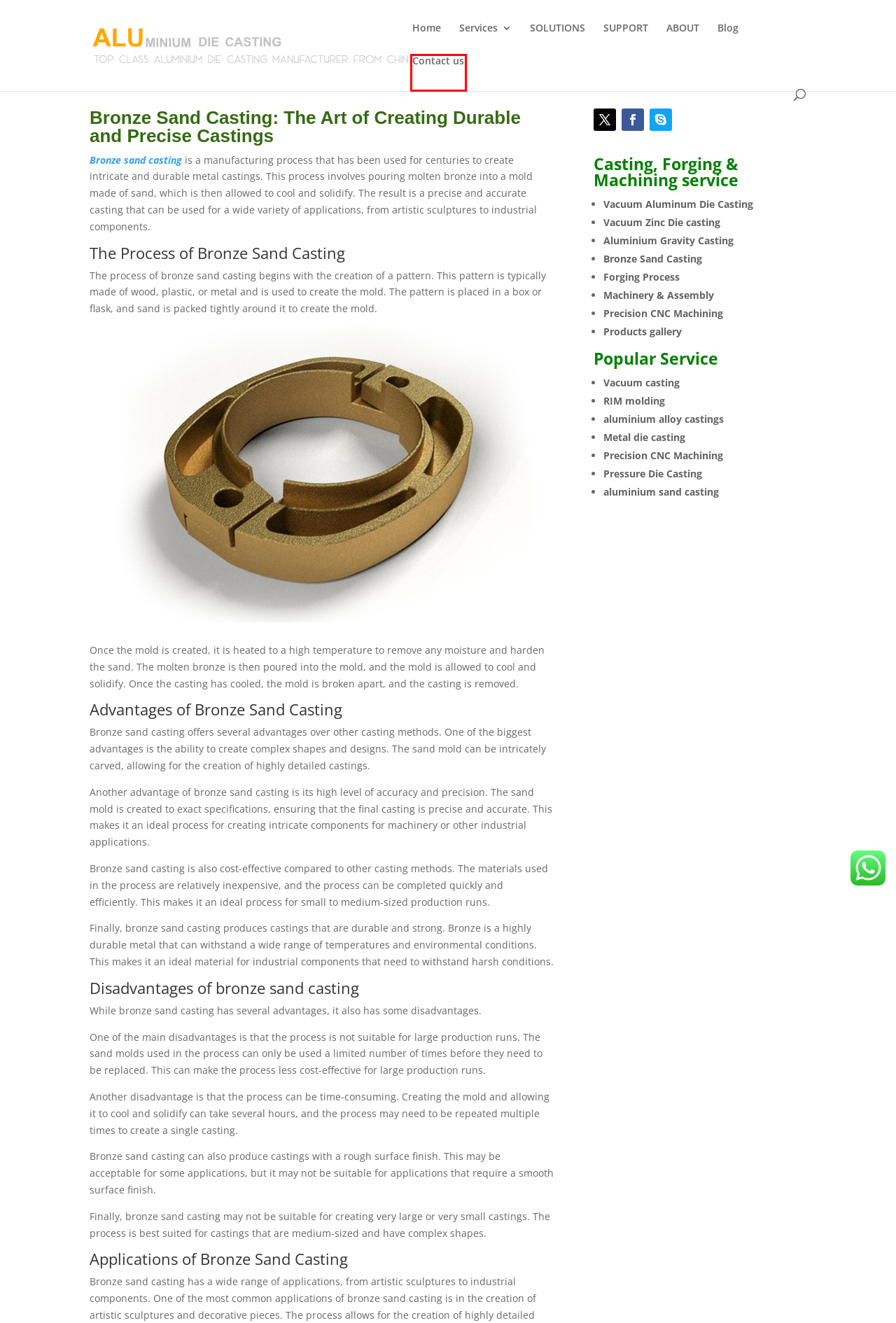You are looking at a screenshot of a webpage with a red bounding box around an element. Determine the best matching webpage description for the new webpage resulting from clicking the element in the red bounding box. Here are the descriptions:
A. Contact us - China Die Casting | Aluminum Die Casting
B. Aluminium Alloy Castings | Best No. 1 Die casting Aluminum Alloy
C. Die Casting Manufacturer China | Aluminum Die Casting Company
D. CNC Machining/Machinery & Assembly Service in China, metalwork & Aluminum
E. Aluminium Sand Casting, Best No. 1 Aluminum Sand Casting Company
F. Die Casting Products China | Sand Casting Products - Aludiecasting.com
G. Zinc Die Casting, Best Zinc alloy die casting manufacturer
H. RIM molding - China Die Casting | Aluminum Die Casting

A